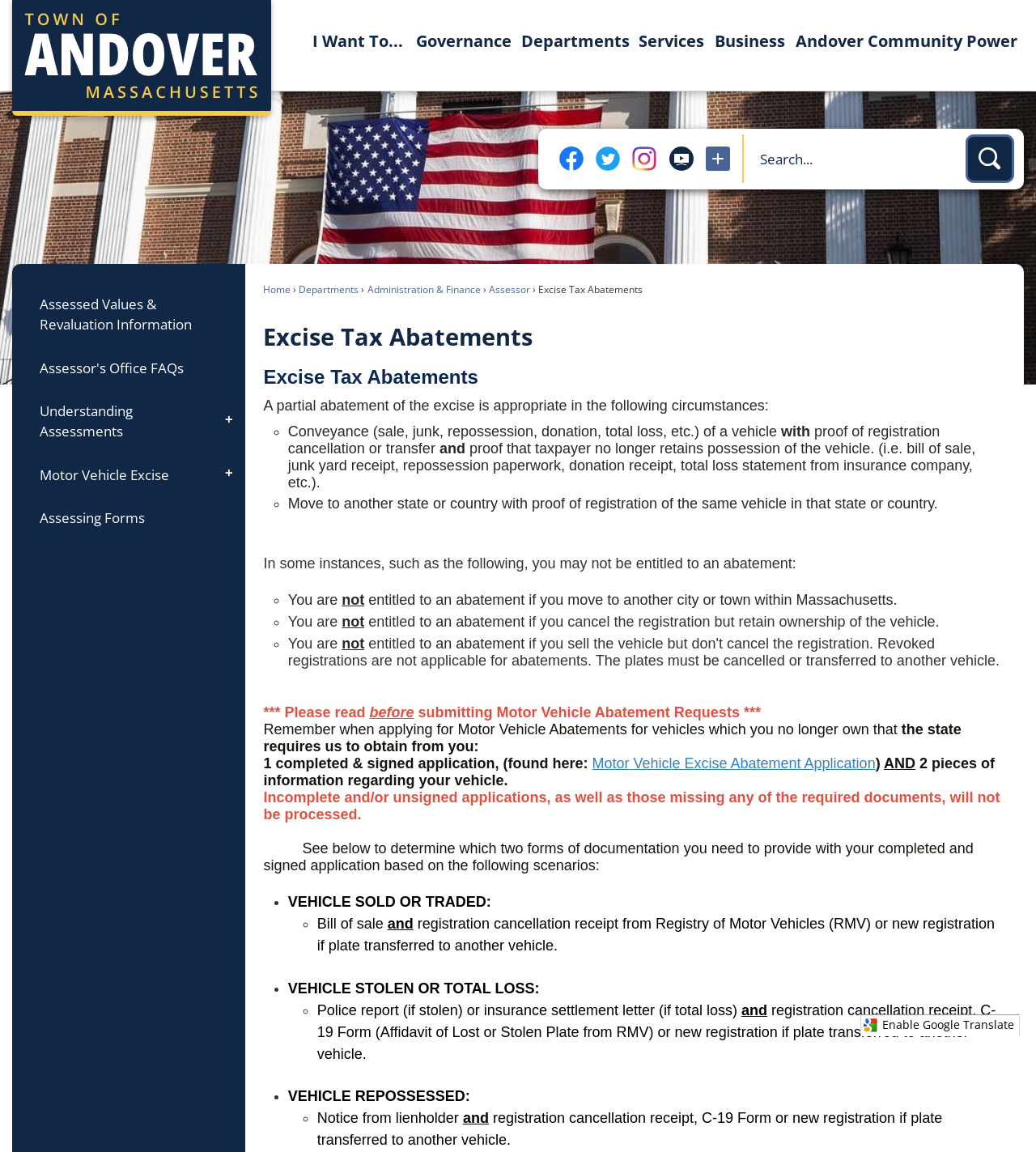Determine the coordinates of the bounding box that should be clicked to complete the instruction: "Click on the 'Home' link". The coordinates should be represented by four float numbers between 0 and 1: [left, top, right, bottom].

[0.254, 0.244, 0.281, 0.256]